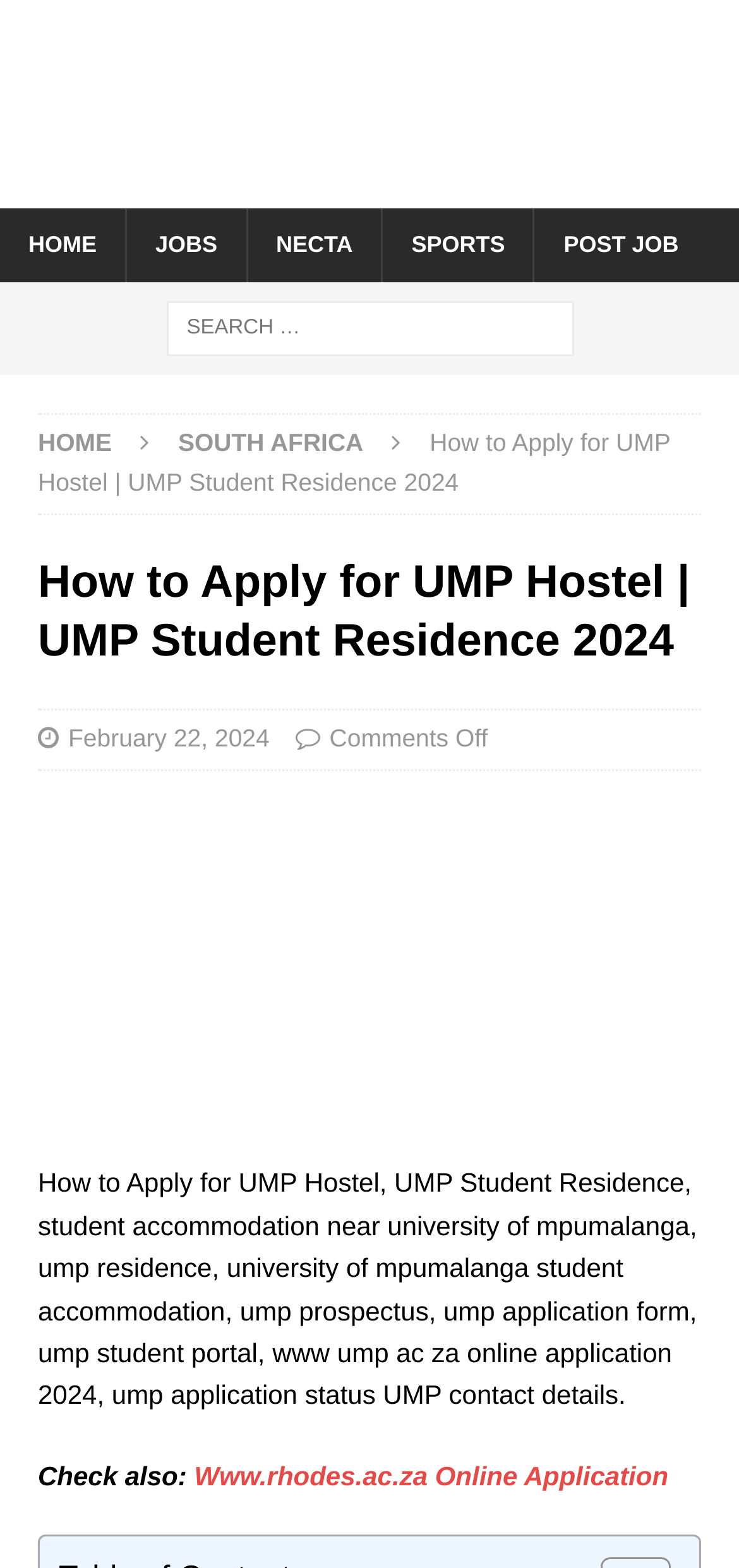Use a single word or phrase to respond to the question:
What is the related link at the bottom of the webpage?

Www.rhodes.ac.za Online Application